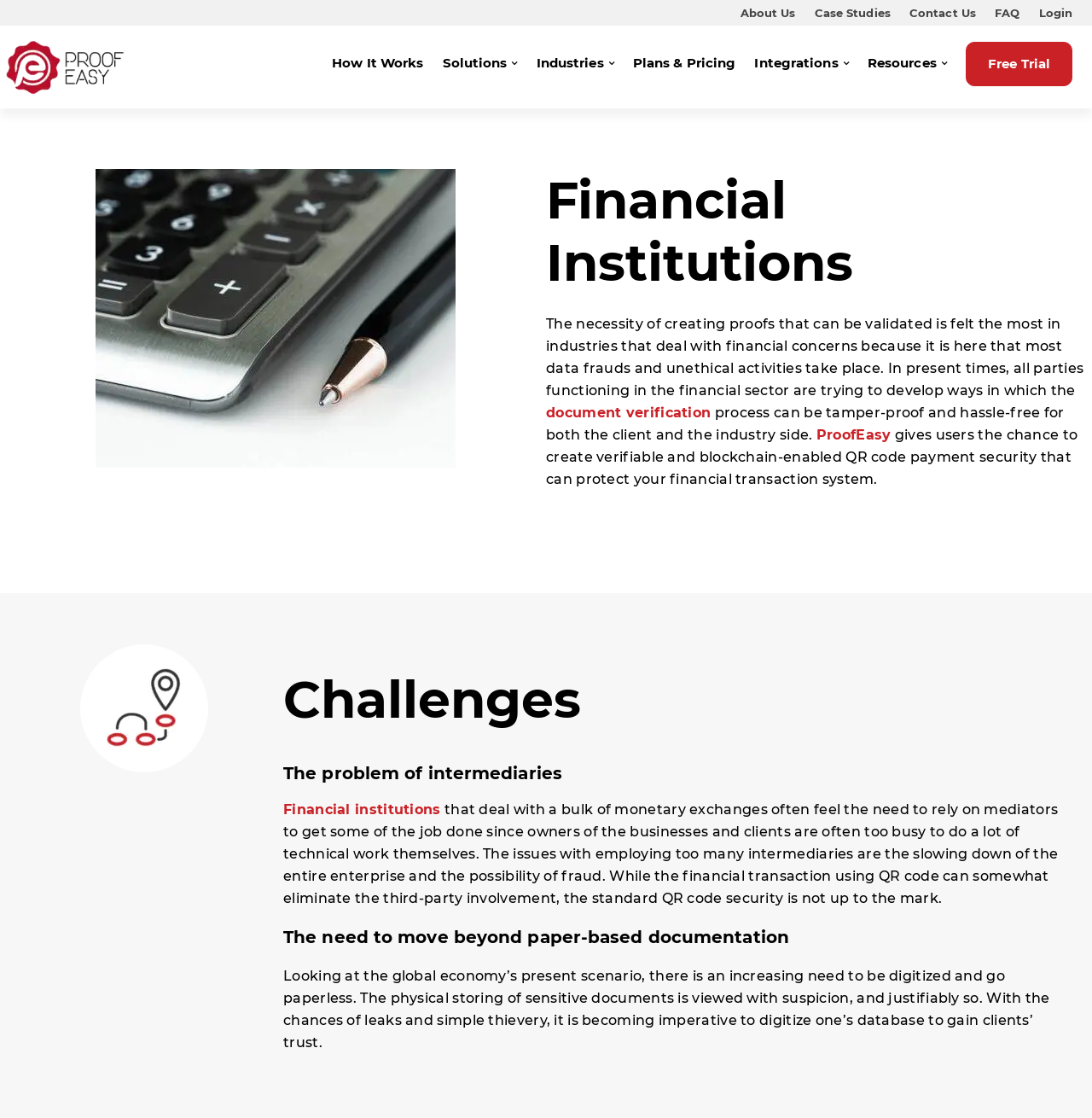Give a short answer using one word or phrase for the question:
What is the name of the company mentioned on the webpage?

ProofEasy